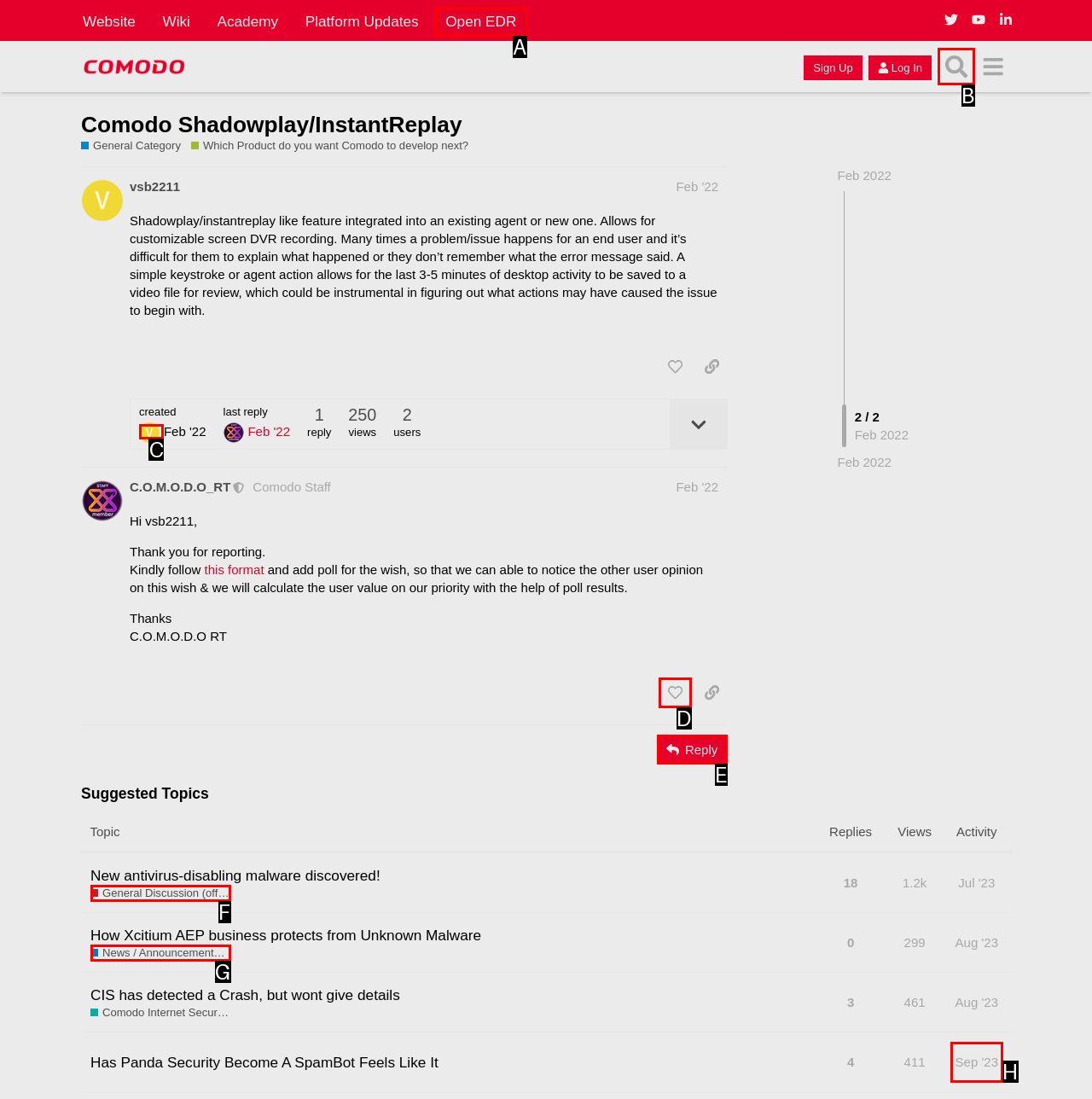For the task "Reply to a post", which option's letter should you click? Answer with the letter only.

E